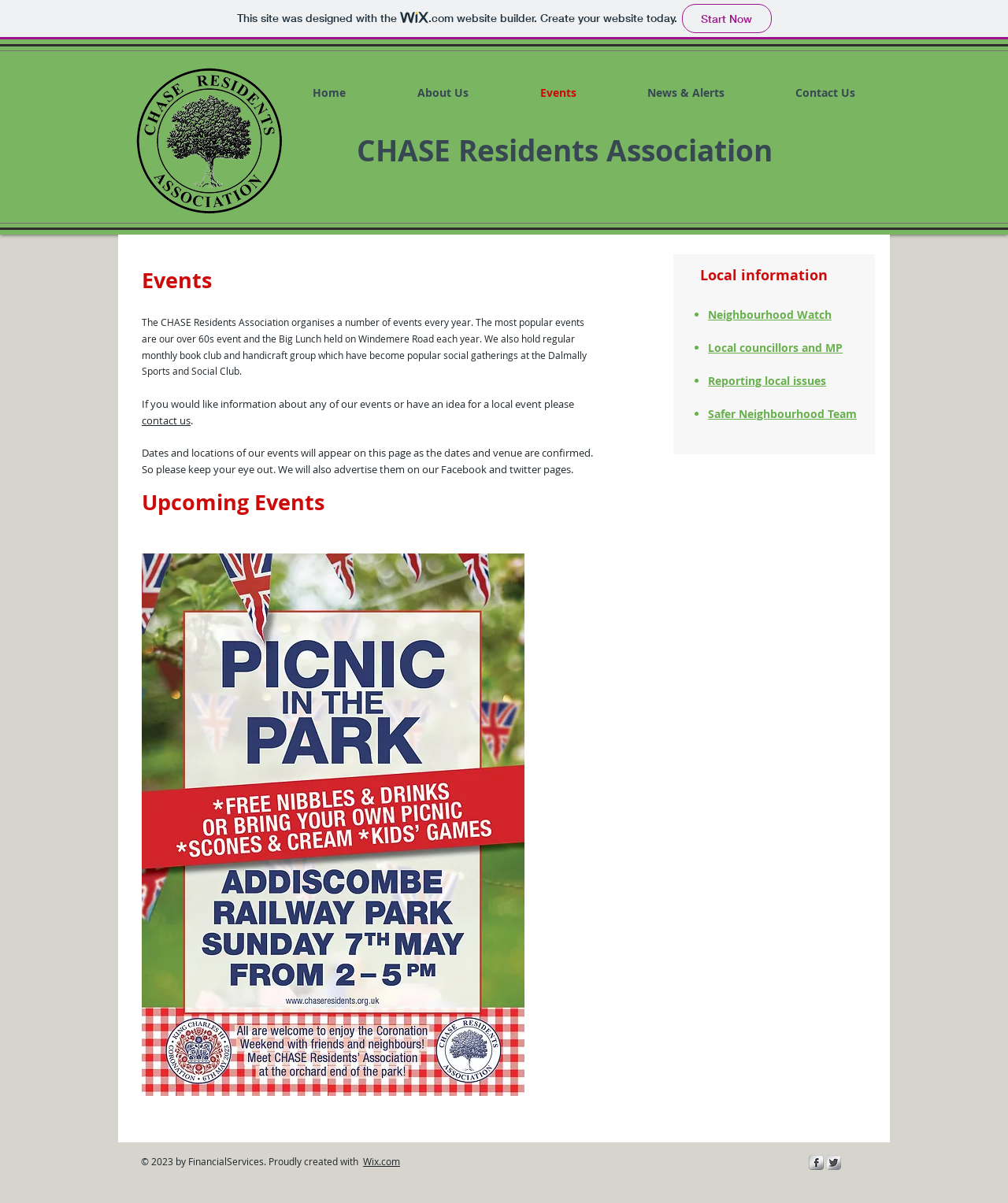Given the element description Local councillors and MP, predict the bounding box coordinates for the UI element in the webpage screenshot. The format should be (top-left x, top-left y, bottom-right x, bottom-right y), and the values should be between 0 and 1.

[0.702, 0.283, 0.836, 0.295]